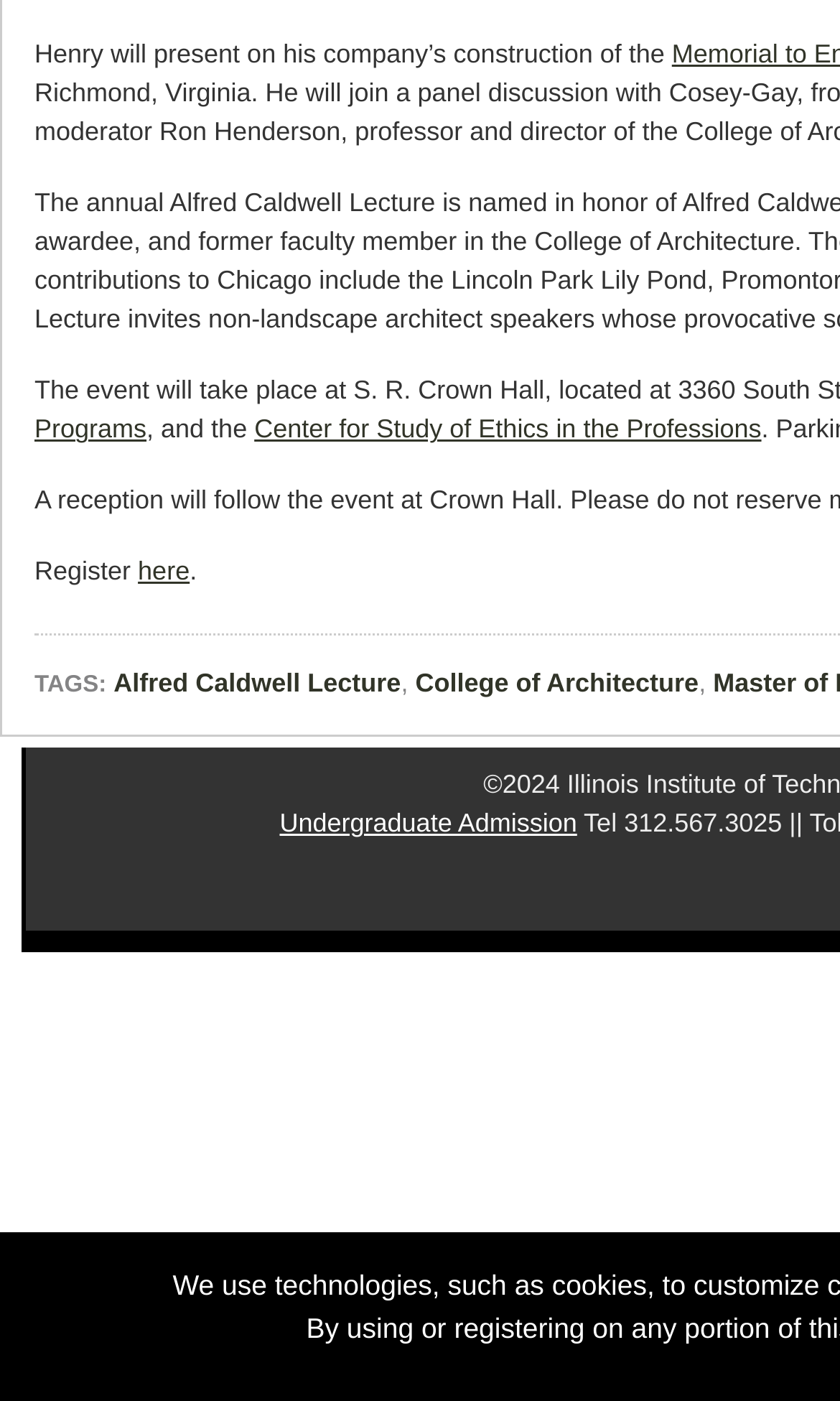What is the name of the college mentioned?
Please provide a single word or phrase as your answer based on the screenshot.

College of Architecture